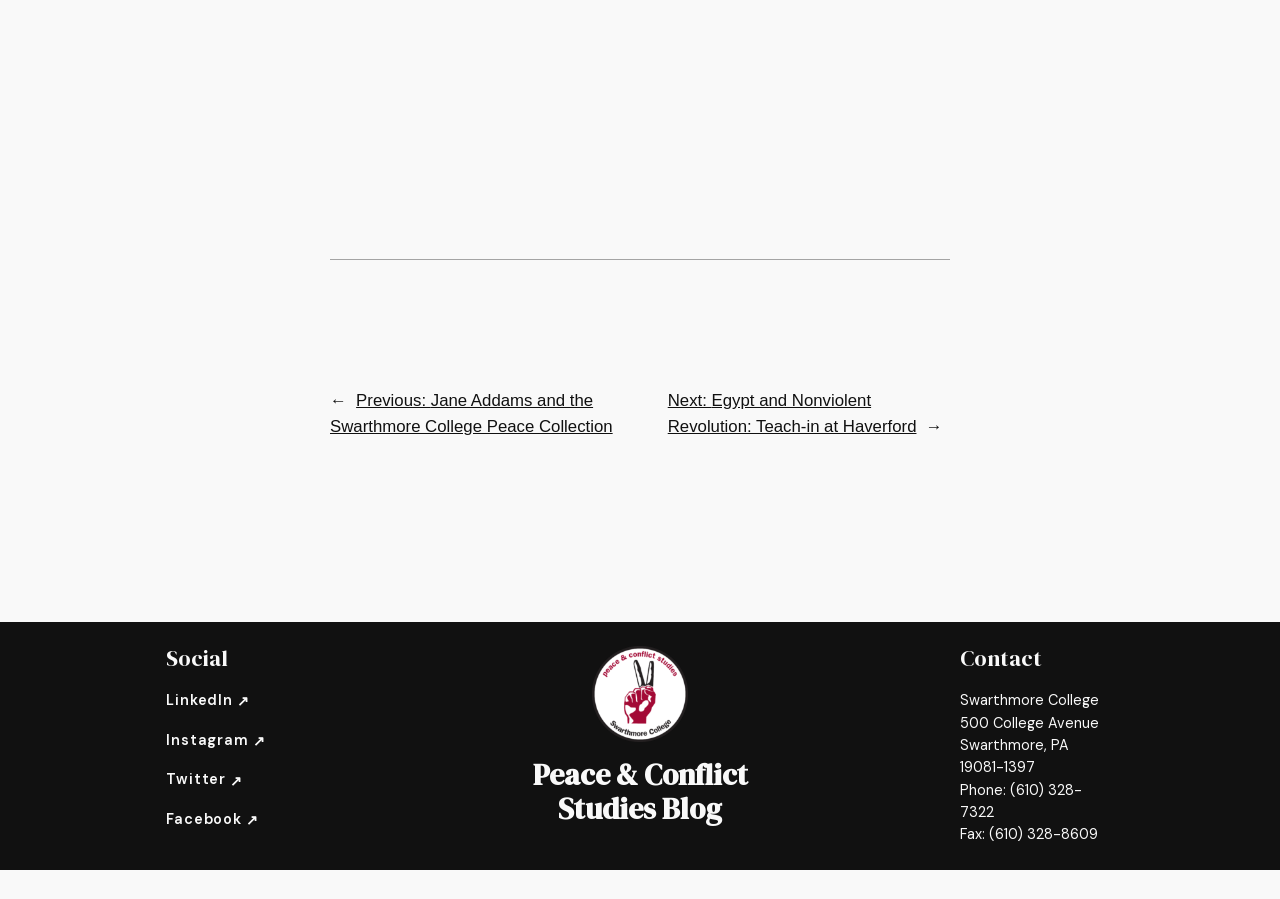Identify the bounding box of the UI component described as: "alt="PCS logo with transparency"".

[0.462, 0.719, 0.538, 0.826]